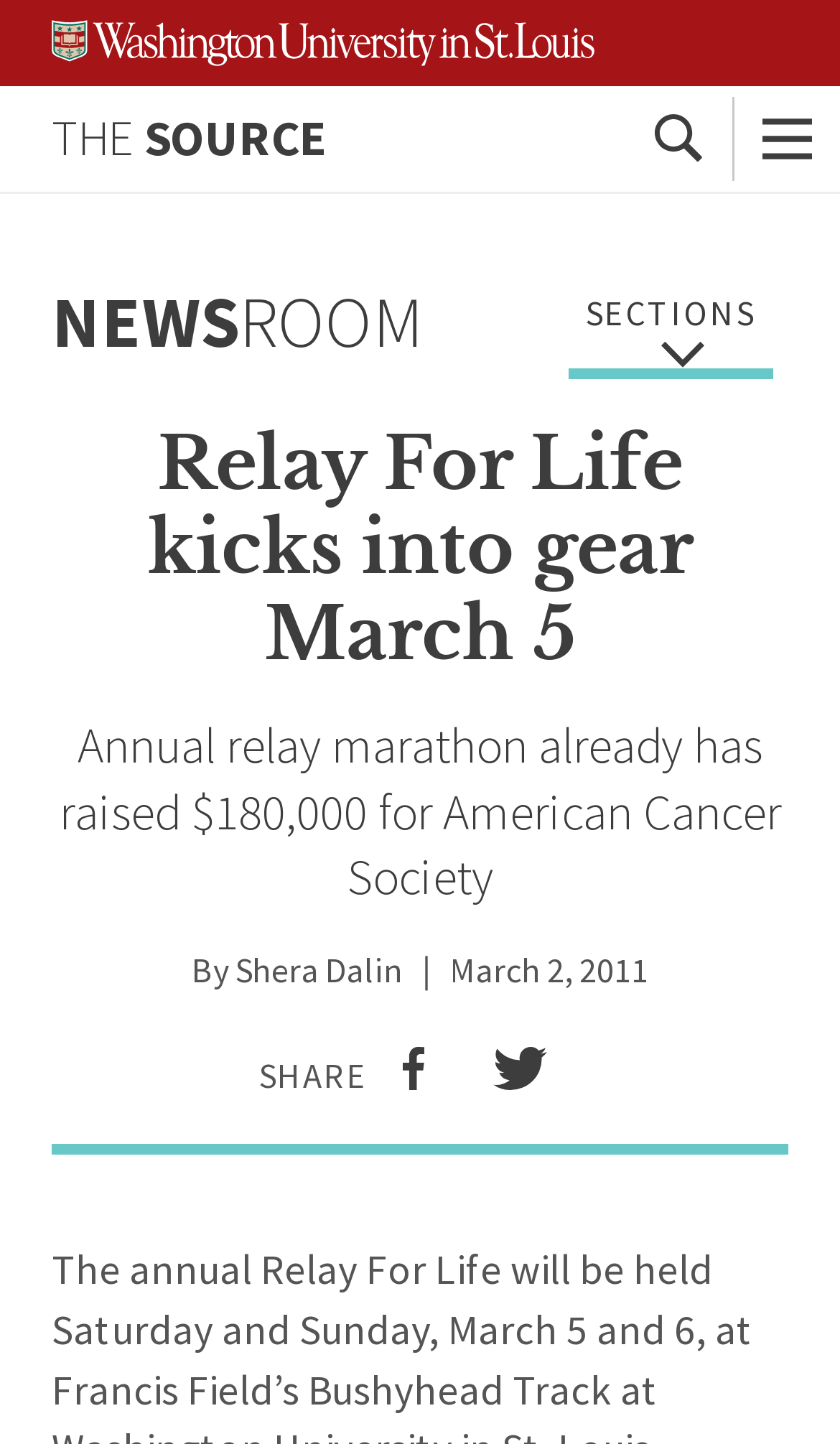Locate the bounding box of the user interface element based on this description: "Search".

[0.744, 0.059, 0.872, 0.134]